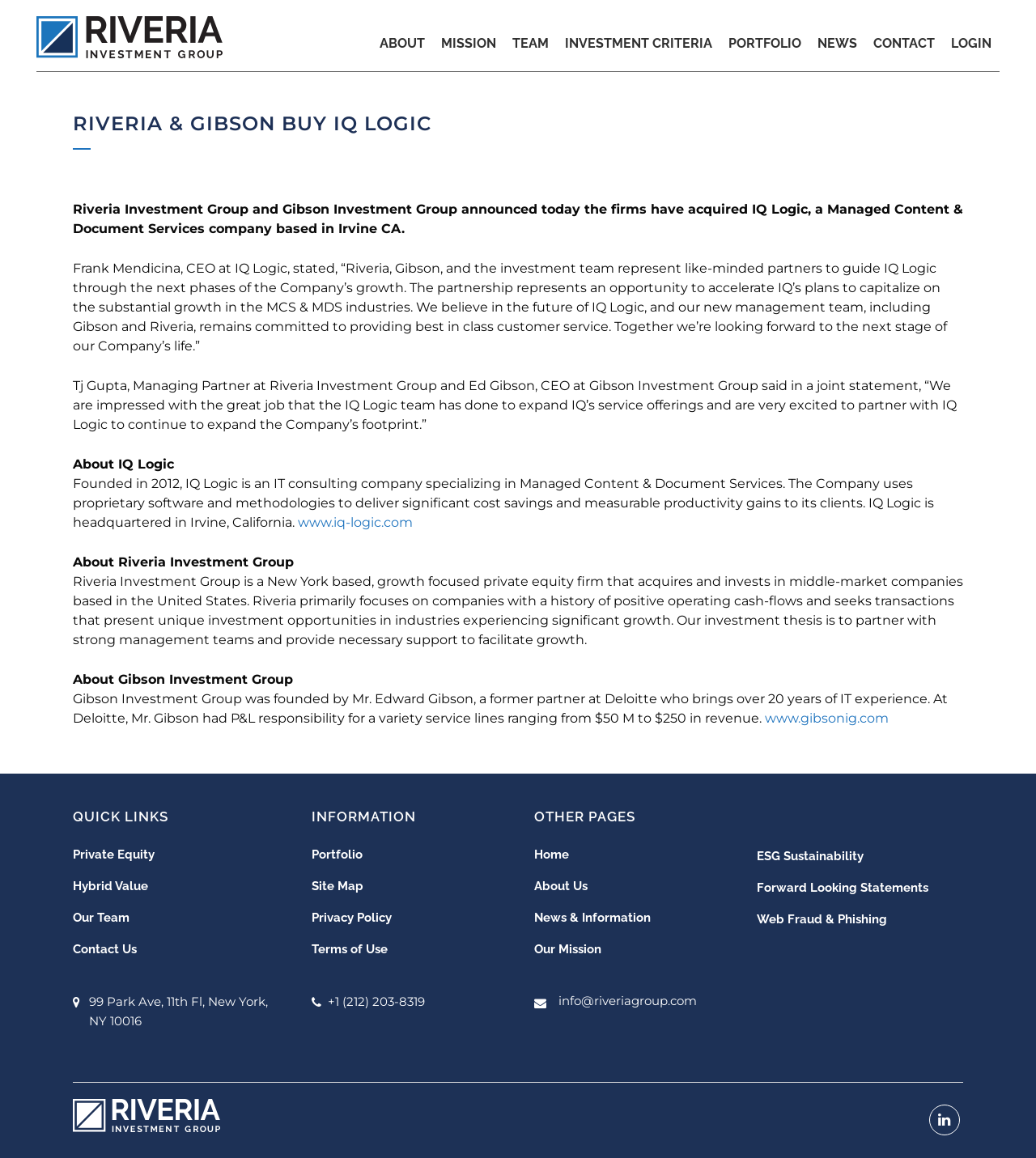Give a detailed explanation of the elements present on the webpage.

The webpage is about Riveria Investment Group and its recent acquisition of IQ Logic, a Managed Content & Document Services company. At the top of the page, there is a layout table with a figure containing a link to Riveria Investment Group's logo. Below this, there are several links to different sections of the website, including "ABOUT", "MISSION", "TEAM", "INVESTMENT CRITERIA", "PORTFOLIO", "NEWS", "CONTACT", and "LOGIN".

The main content of the page is an article that announces the acquisition of IQ Logic by Riveria Investment Group and Gibson Investment Group. The article includes quotes from Frank Mendicina, CEO of IQ Logic, and Tj Gupta, Managing Partner at Riveria Investment Group, and Ed Gibson, CEO at Gibson Investment Group. The article also provides information about IQ Logic, including its founding year, services, and headquarters.

Below the article, there are sections about Riveria Investment Group and Gibson Investment Group, including their investment theses, histories, and services. There are also links to the websites of IQ Logic, Riveria Investment Group, and Gibson Investment Group.

On the right side of the page, there are three columns of links and information. The top column is headed "QUICK LINKS" and includes links to "Private Equity", "Hybrid Value", "Our Team", and "Contact Us". The middle column is headed "INFORMATION" and includes links to "Portfolio", "Site Map", "Privacy Policy", and "Terms of Use". The bottom column is headed "OTHER PAGES" and includes links to "Home", "About Us", "News & Information", and "Our Mission". There is also a layout table with a static text "info@riveriagroup.com" and a link to "ESG Sustainability", "Forward Looking Statements", and "Web Fraud & Phishing".

At the bottom of the page, there is a figure with a link to Riveria Investment Group's logo and a link to a social media platform.